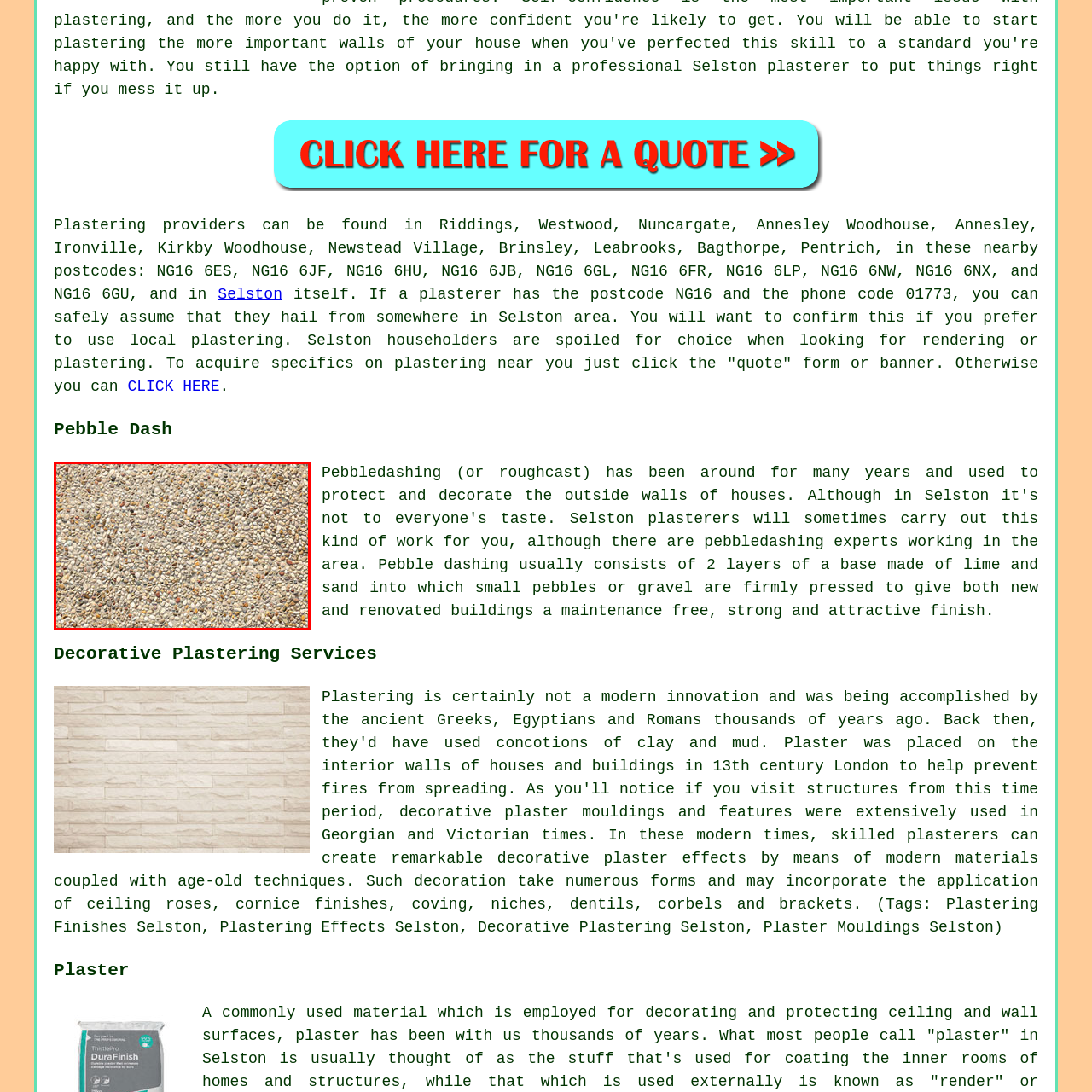Pay attention to the image highlighted by the red border, Where is pebble dashing commonly used? Please give a one-word or short phrase answer.

Selston area